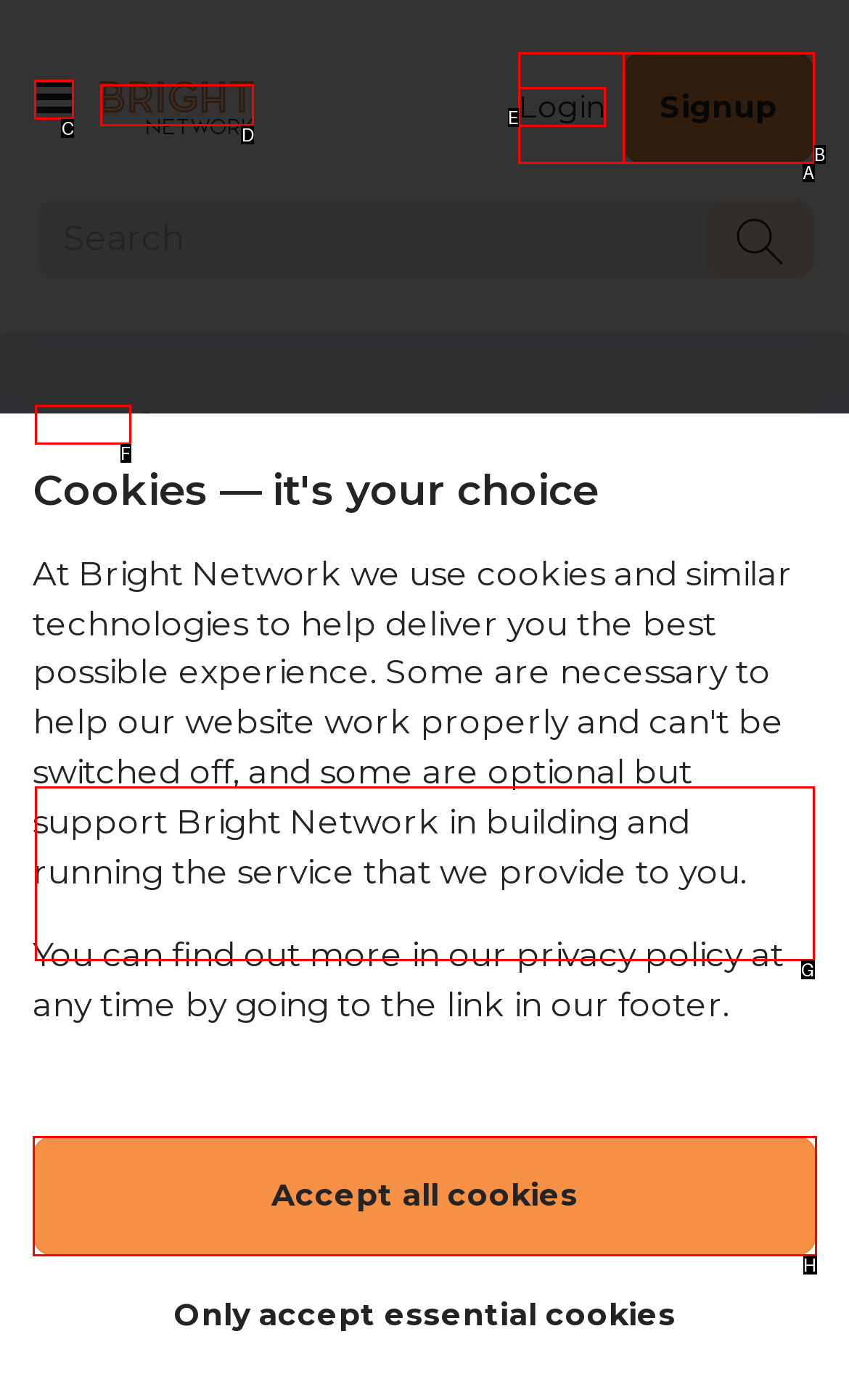Select the letter associated with the UI element you need to click to perform the following action: Click on the menu
Reply with the correct letter from the options provided.

C